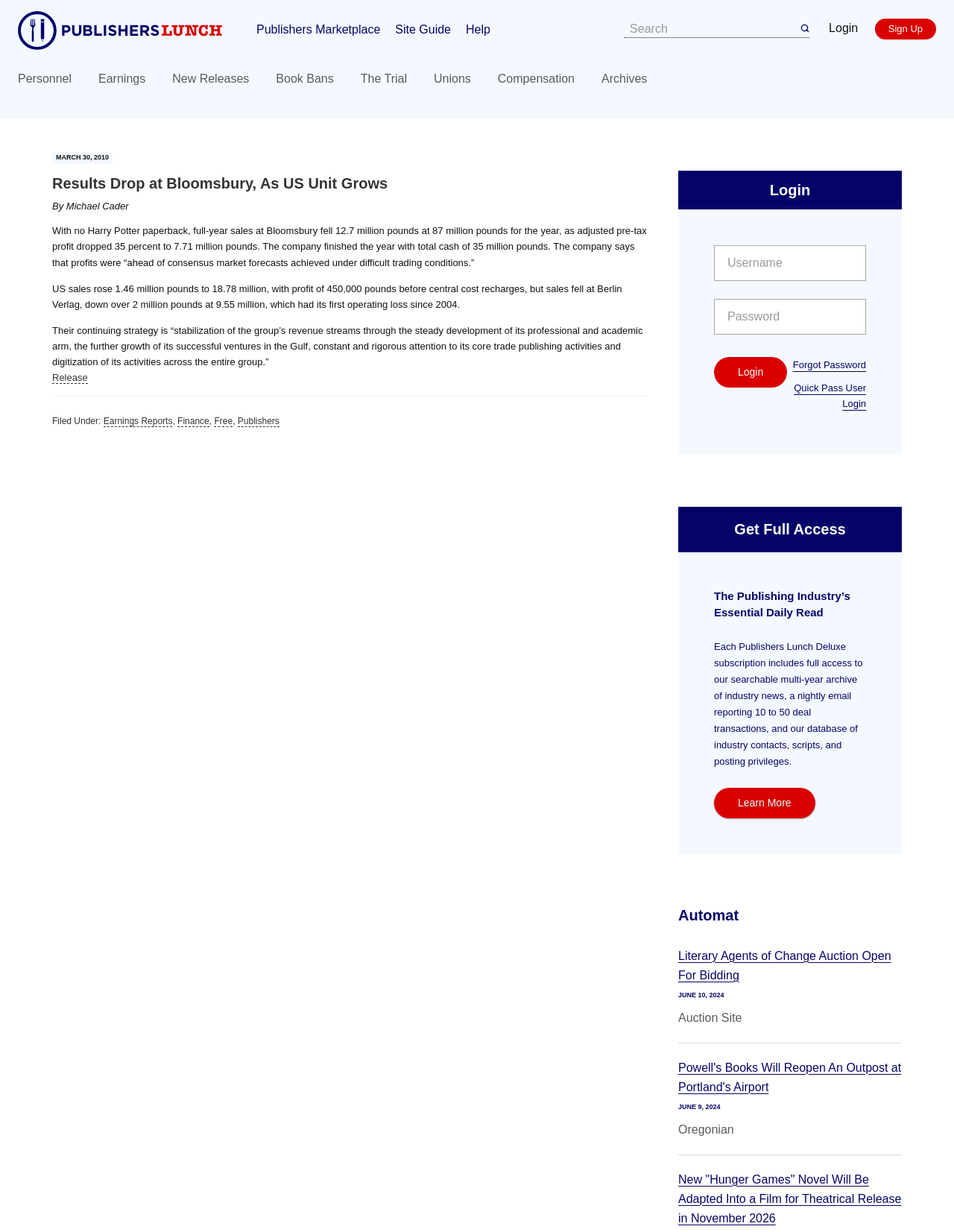Give a short answer using one word or phrase for the question:
What is the strategy of the company?

Stabilization of revenue streams